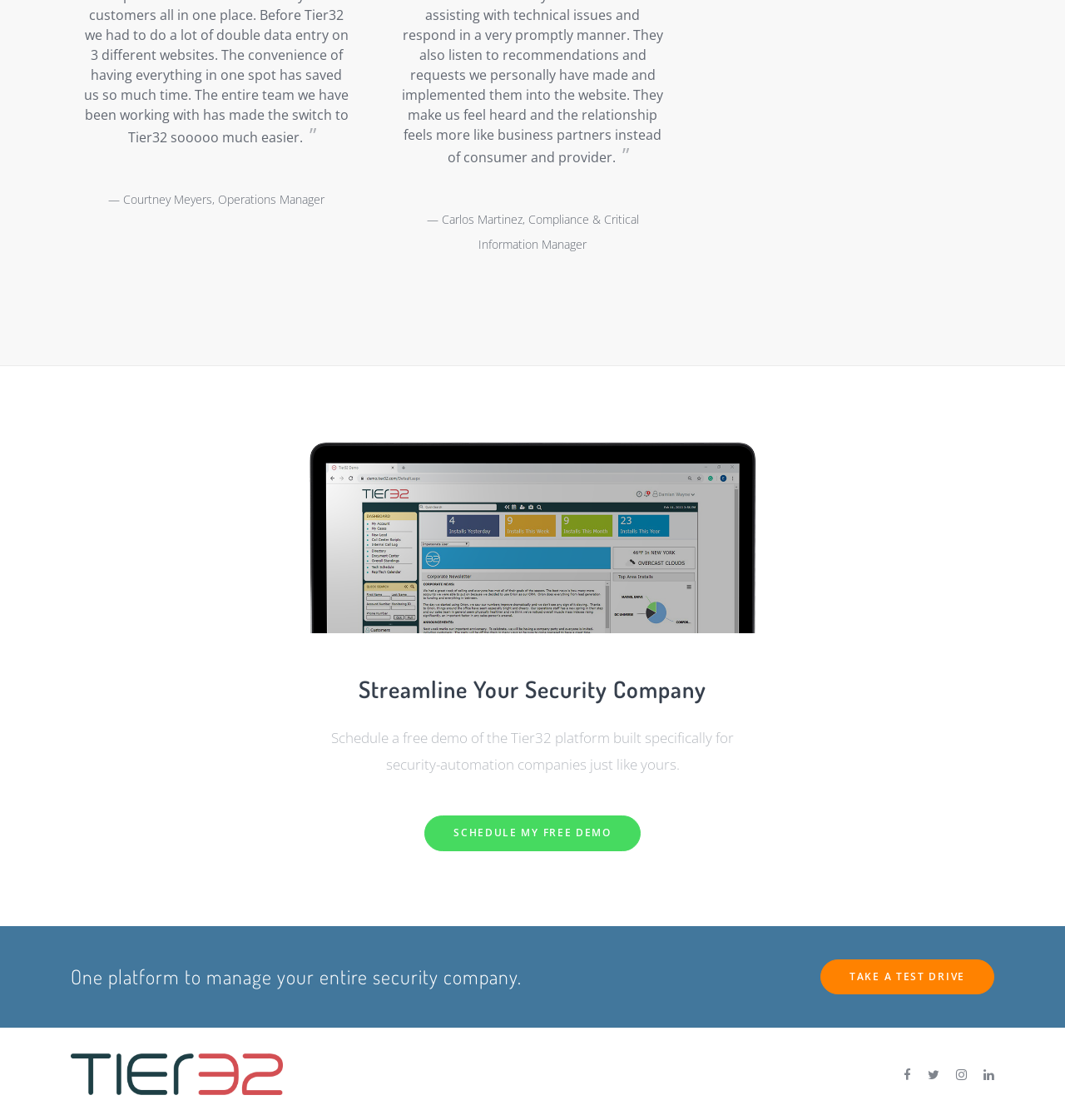Provide the bounding box coordinates of the HTML element this sentence describes: "Schedule My Free Demo". The bounding box coordinates consist of four float numbers between 0 and 1, i.e., [left, top, right, bottom].

[0.399, 0.728, 0.601, 0.76]